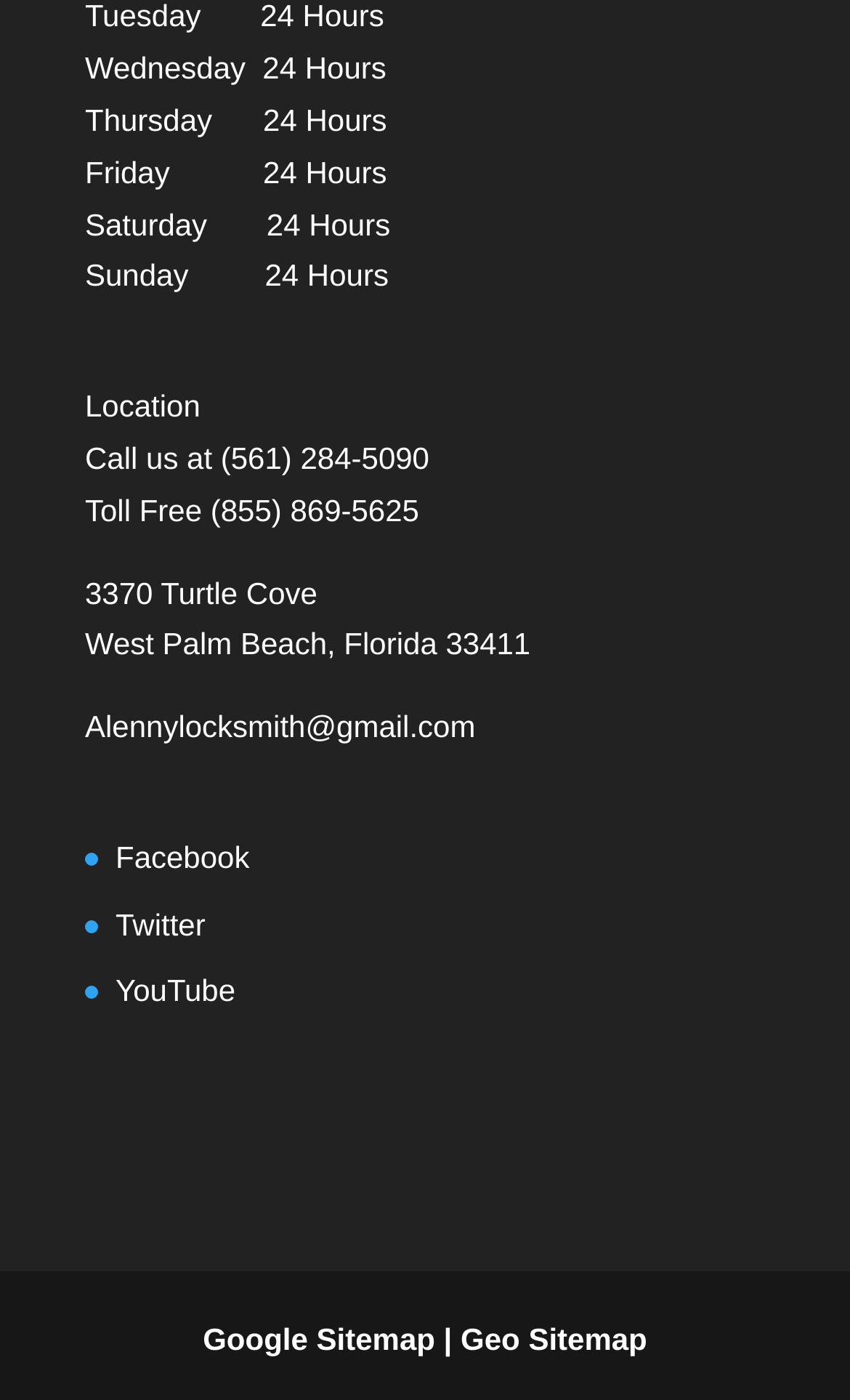What social media platforms are linked?
Please provide a comprehensive answer based on the visual information in the image.

The webpage has links to three social media platforms, namely Facebook, Twitter, and YouTube, indicating that the service provider has a presence on these platforms and can be reached out to through these channels.